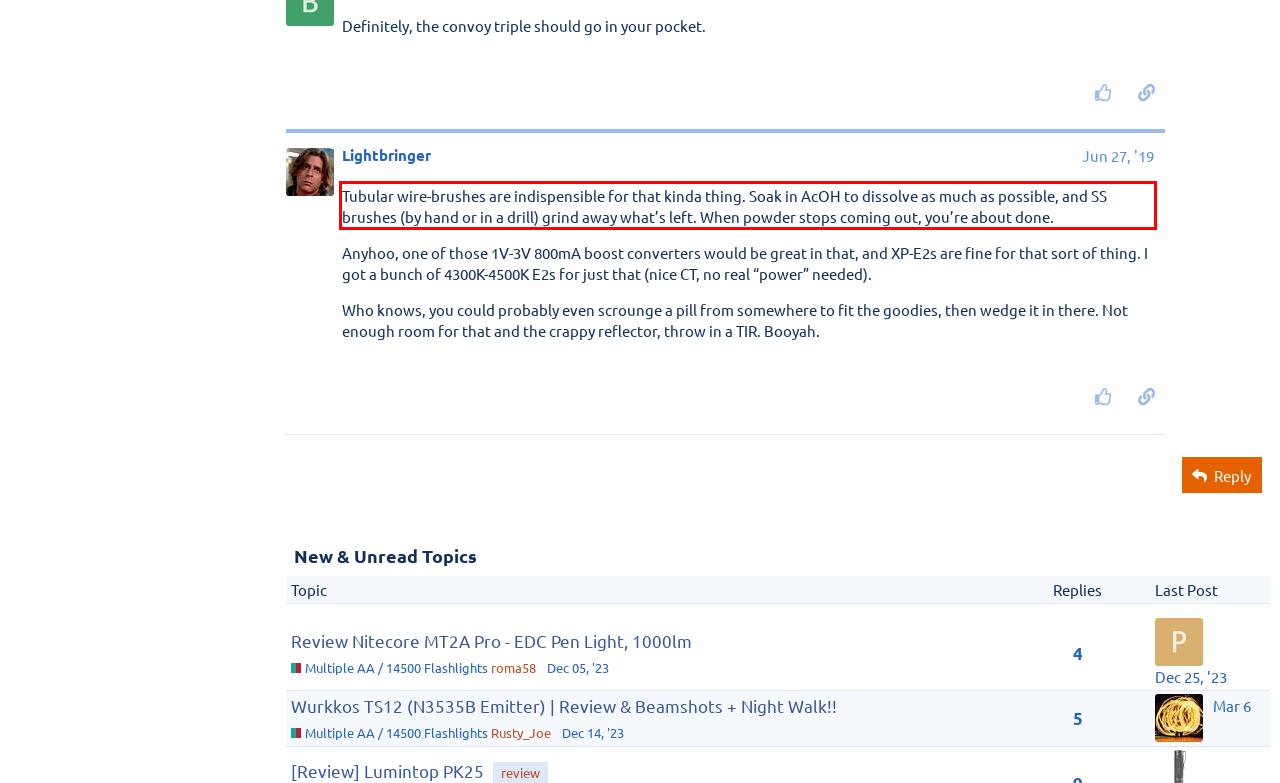Please analyze the provided webpage screenshot and perform OCR to extract the text content from the red rectangle bounding box.

Tubular wire-brushes are indispensible for that kinda thing. Soak in AcOH to dissolve as much as possible, and SS brushes (by hand or in a drill) grind away what’s left. When powder stops coming out, you’re about done.